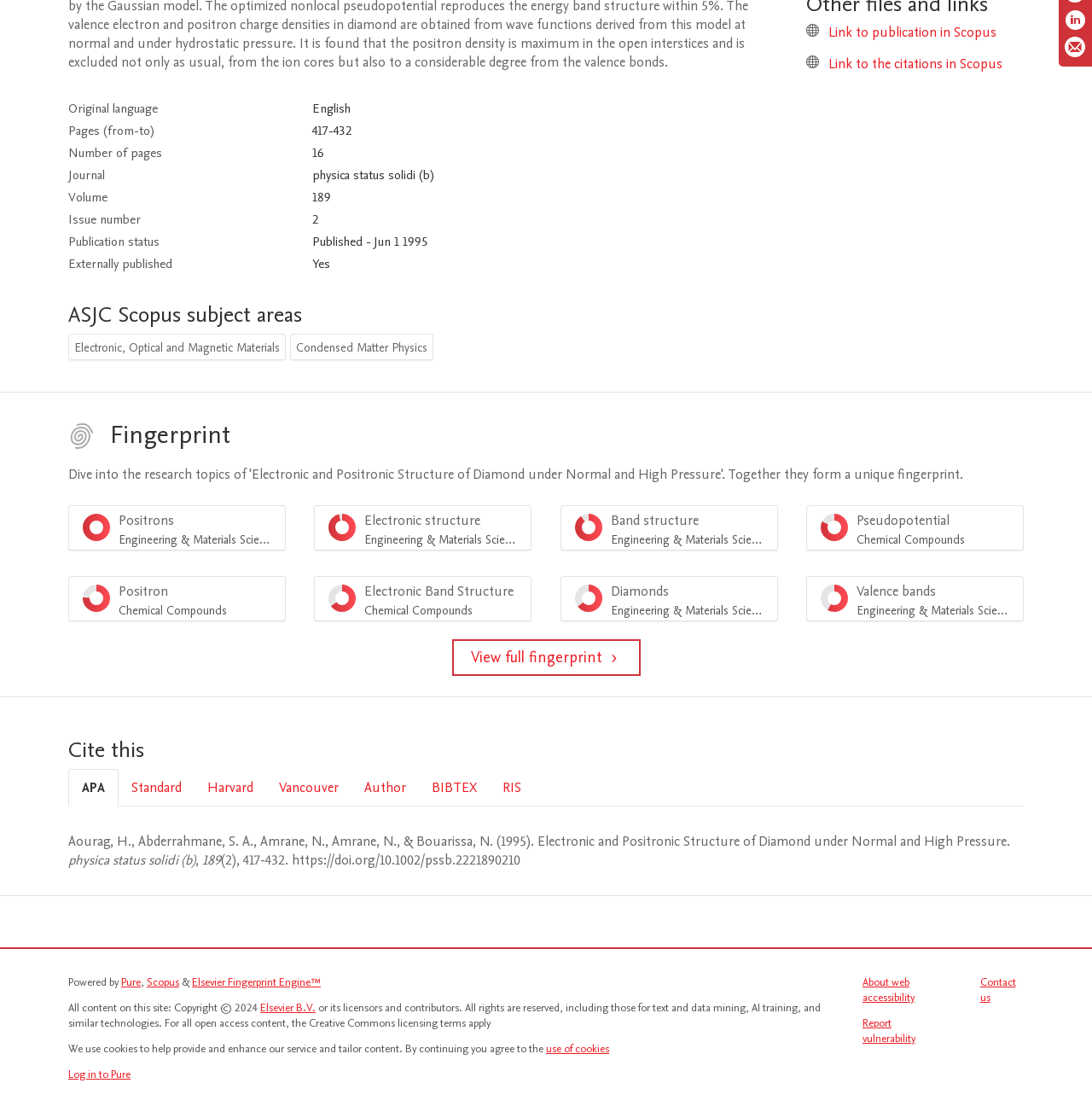Please find the bounding box for the following UI element description. Provide the coordinates in (top-left x, top-left y, bottom-right x, bottom-right y) format, with values between 0 and 1: Log in to Pure

[0.062, 0.954, 0.12, 0.968]